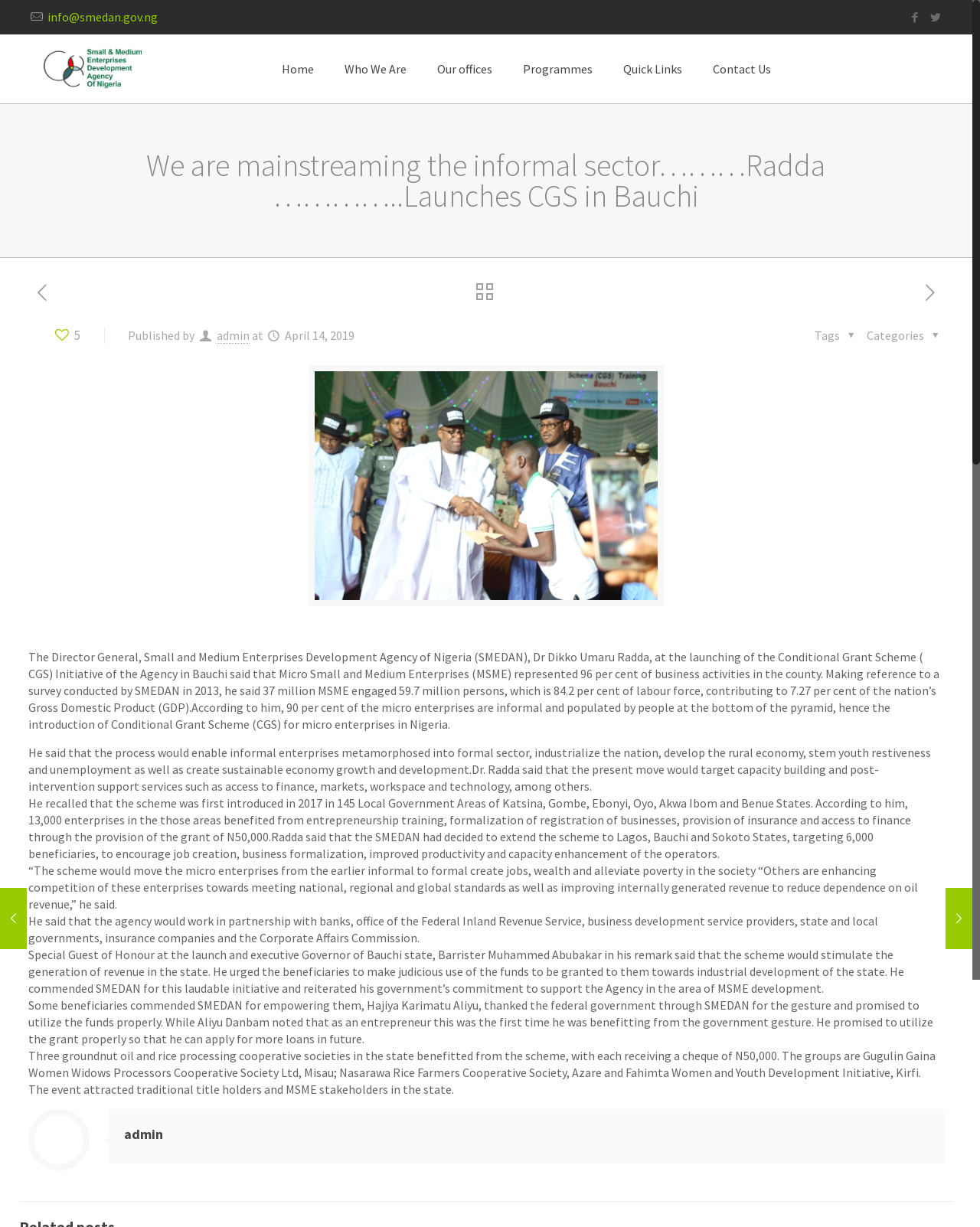Provide a single word or phrase to answer the given question: 
How many enterprises benefited from entrepreneurship training in 2017?

13,000